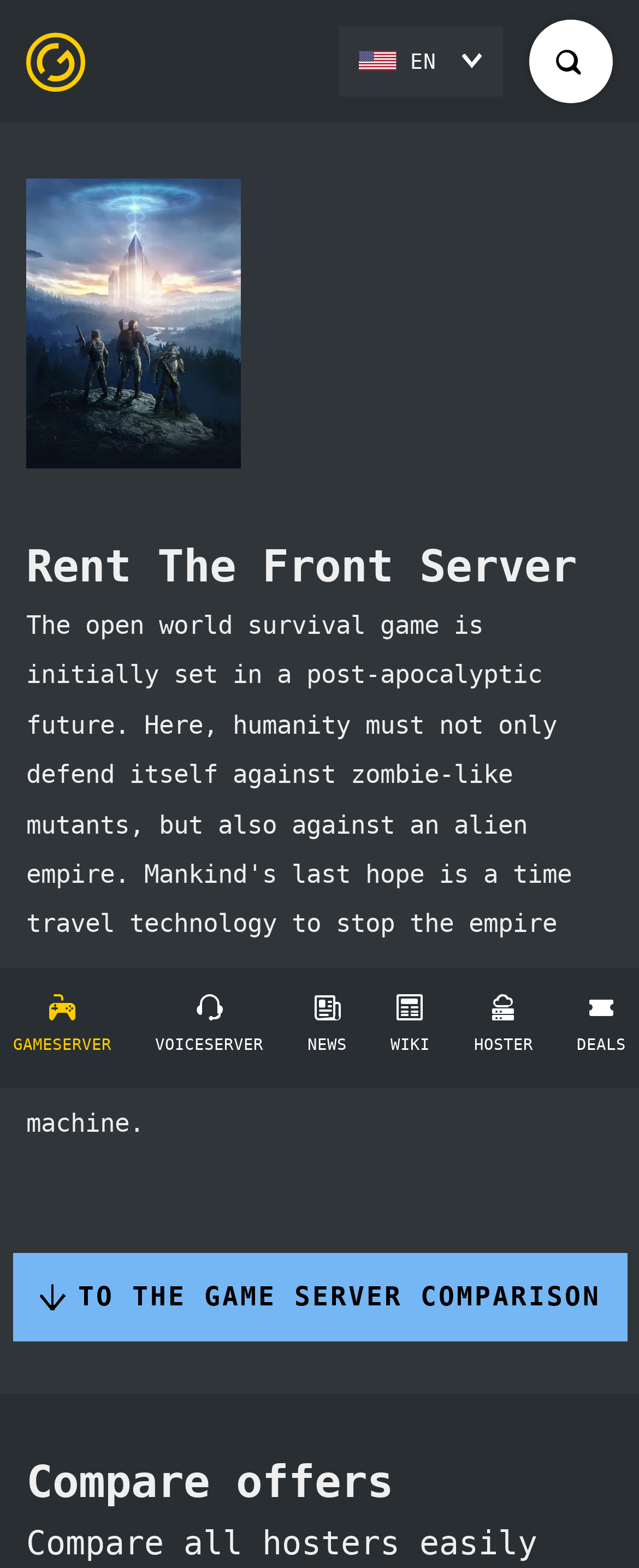Please answer the following question as detailed as possible based on the image: 
How many sections are there on the webpage?

I identified two main sections on the webpage: the navigation menu and the game server comparison section, which is indicated by the heading 'Compare offers'.